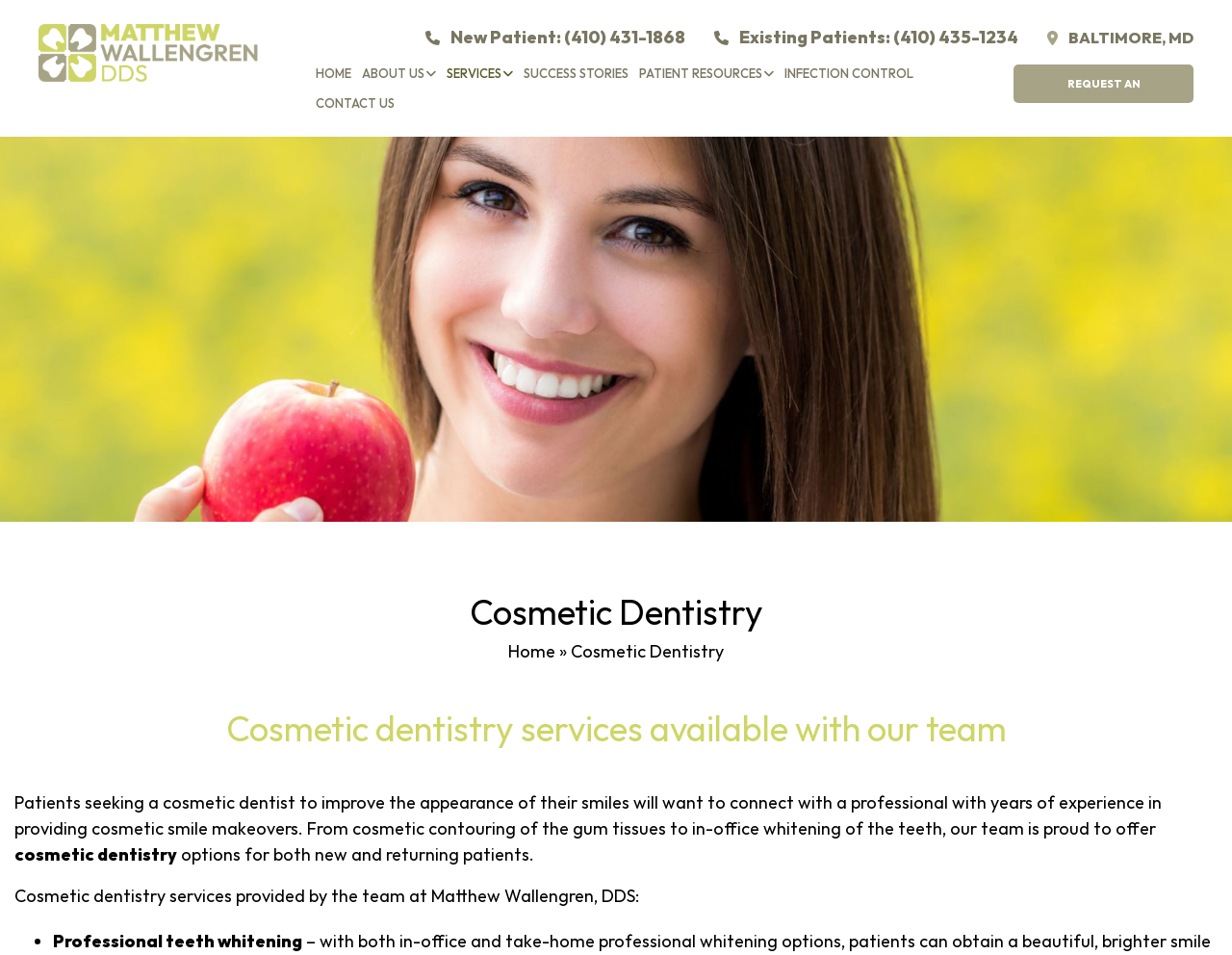Show the bounding box coordinates of the element that should be clicked to complete the task: "Learn about teeth whitening".

[0.043, 0.974, 0.245, 0.997]